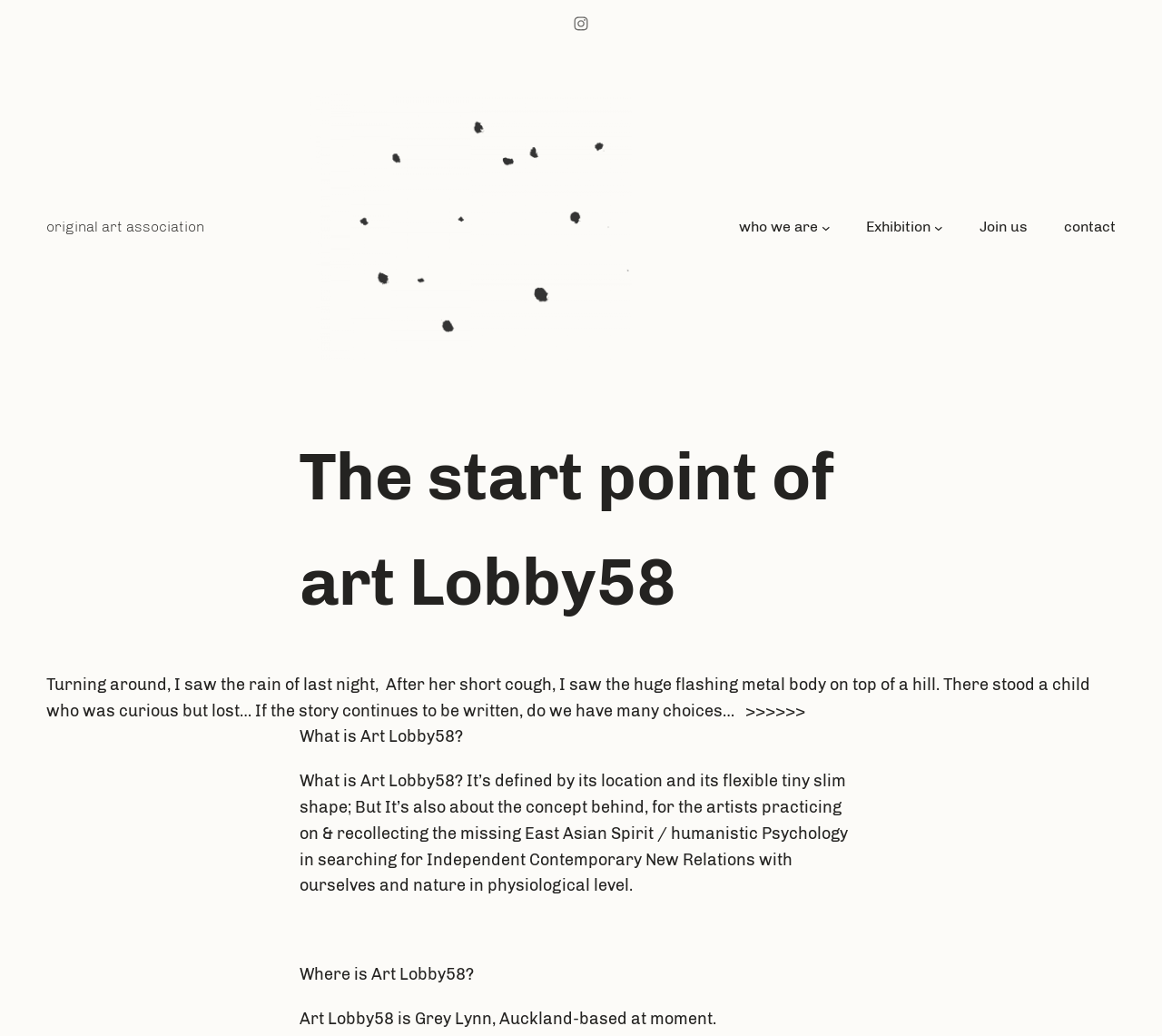How many menu items are in the navigation menu?
Refer to the image and give a detailed answer to the question.

I found the answer by looking at the navigation menu element and counting the number of link elements and button elements inside it. There are 4 menu items in total: 'who we are', 'Exhibition', 'Drift', and 'Join us'.